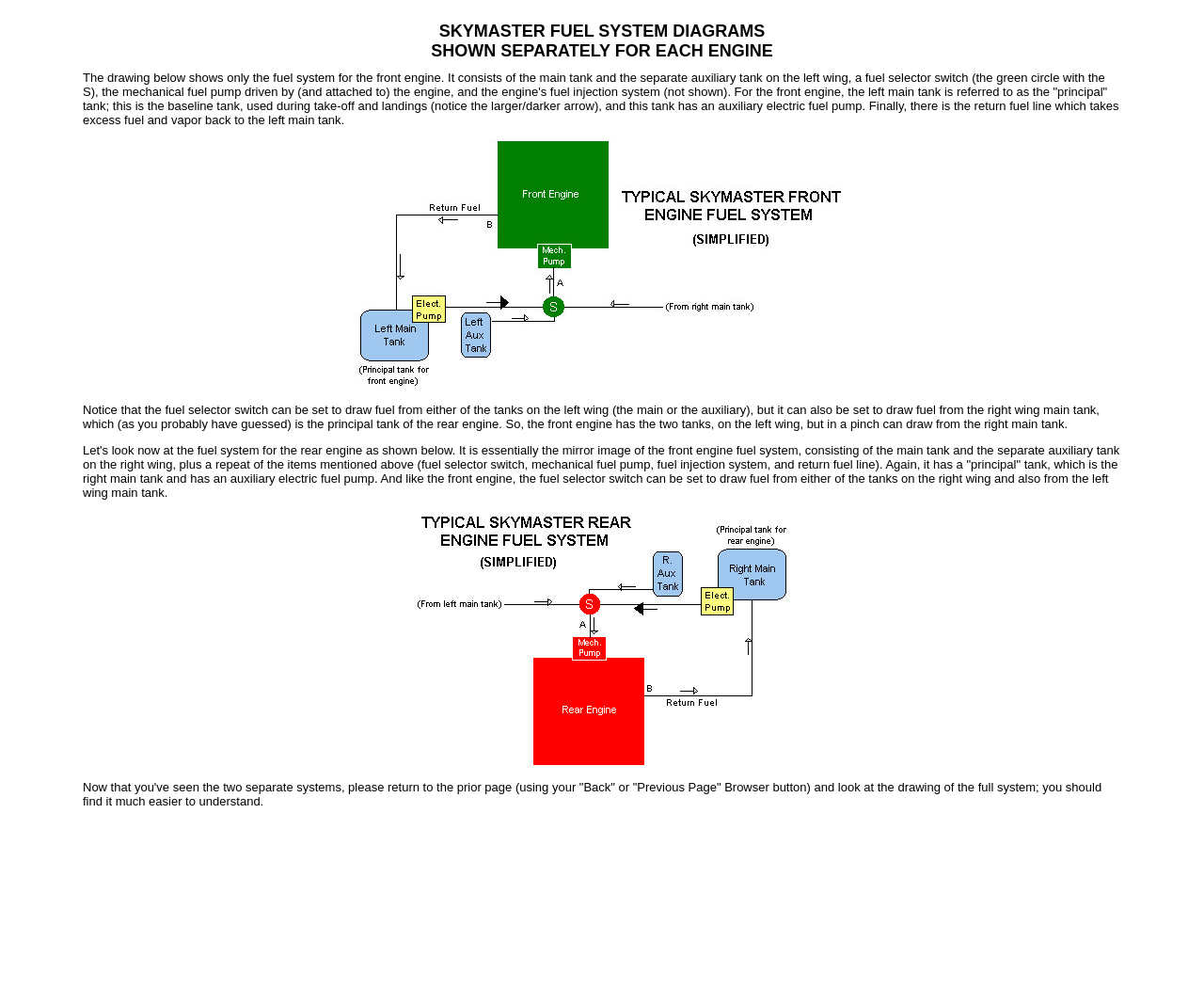How many engines are mentioned in the webpage?
Using the screenshot, give a one-word or short phrase answer.

Two